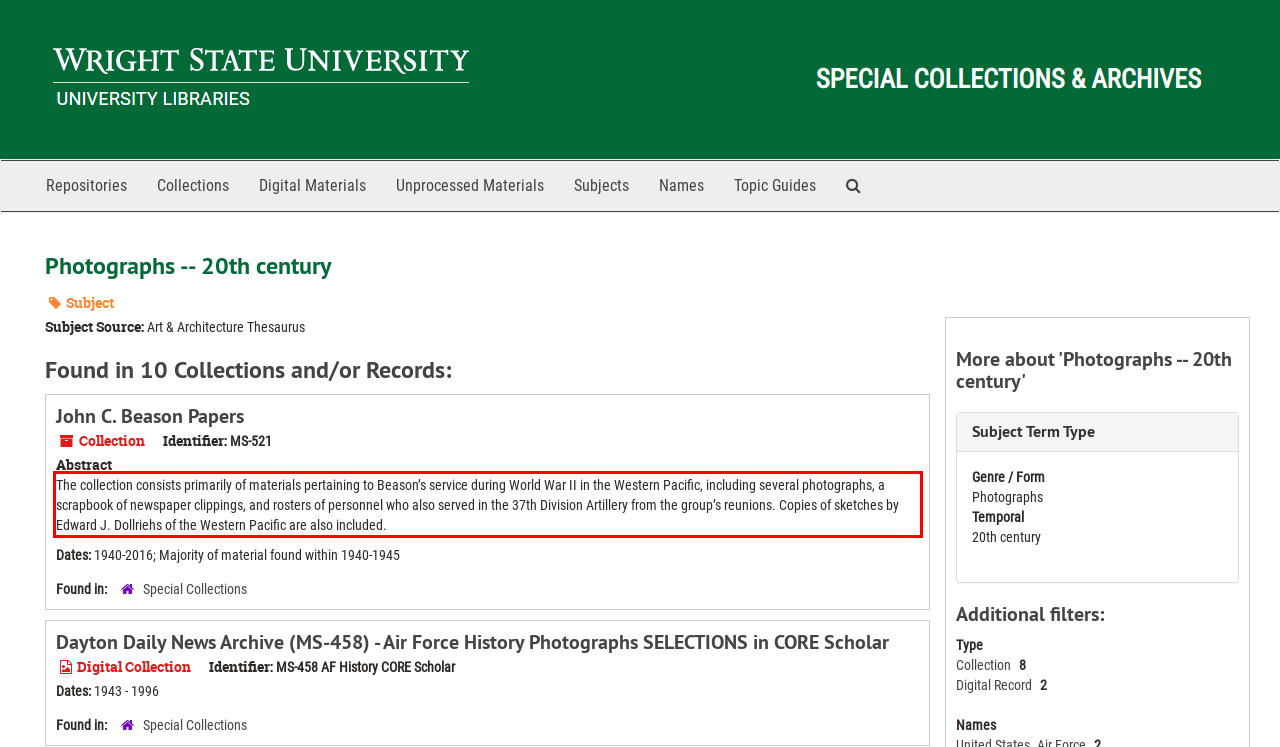Observe the screenshot of the webpage that includes a red rectangle bounding box. Conduct OCR on the content inside this red bounding box and generate the text.

The collection consists primarily of materials pertaining to Beason’s service during World War II in the Western Pacific, including several photographs, a scrapbook of newspaper clippings, and rosters of personnel who also served in the 37th Division Artillery from the group’s reunions. Copies of sketches by Edward J. Dollriehs of the Western Pacific are also included.